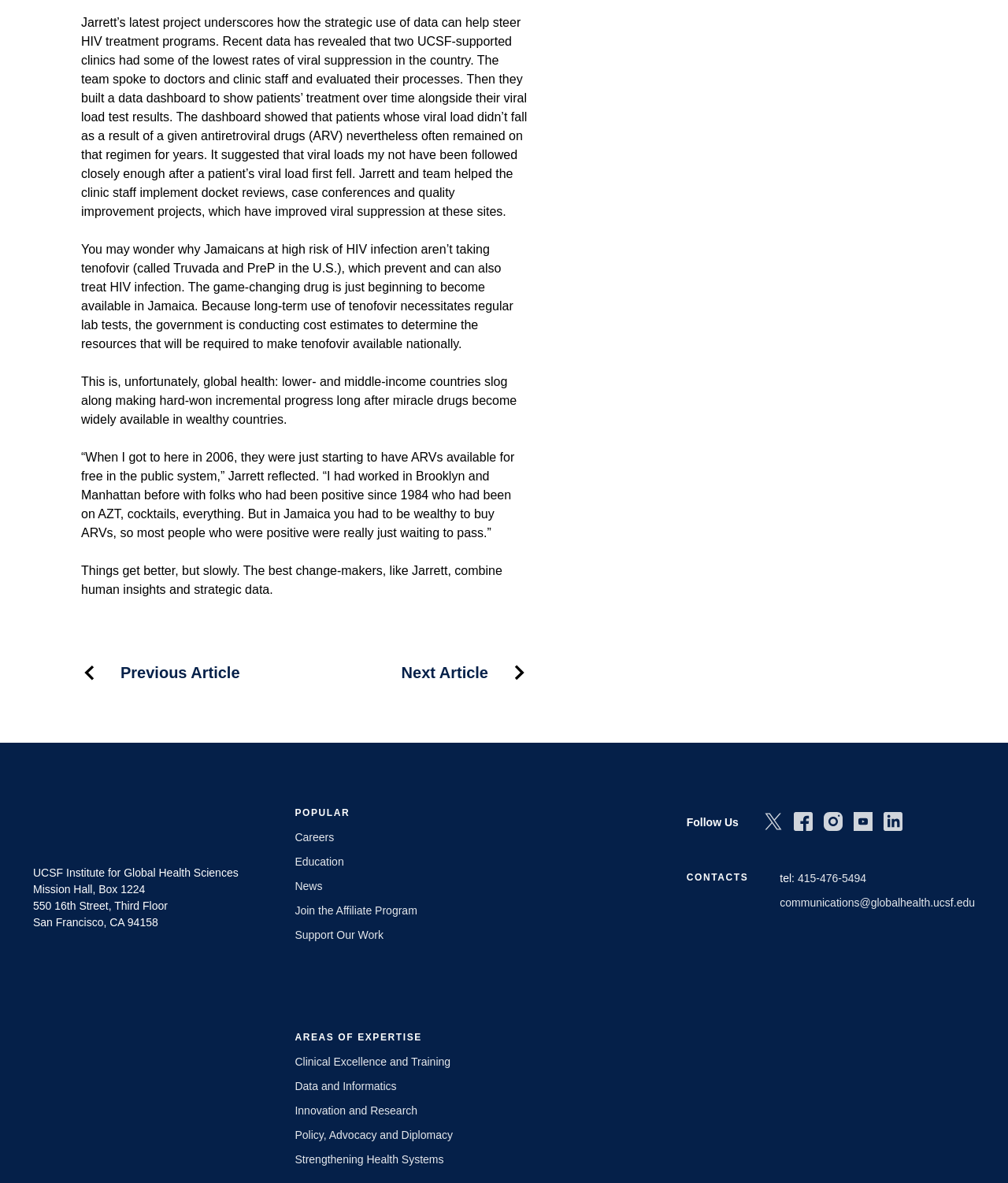Extract the bounding box coordinates for the UI element described by the text: "Careers". The coordinates should be in the form of [left, top, right, bottom] with values between 0 and 1.

[0.293, 0.702, 0.331, 0.713]